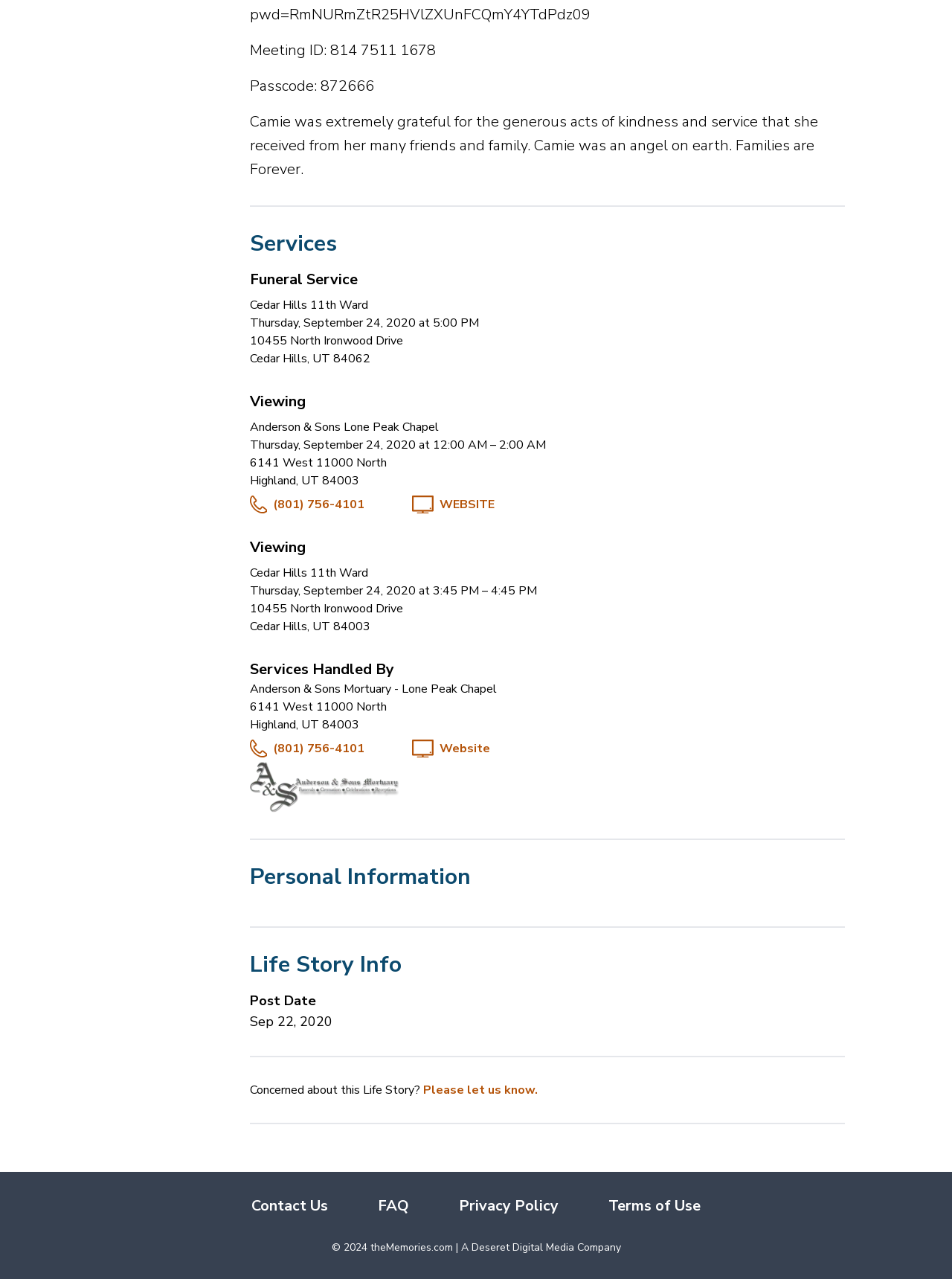Please identify the bounding box coordinates of the area that needs to be clicked to fulfill the following instruction: "Visit the website."

[0.462, 0.387, 0.52, 0.401]